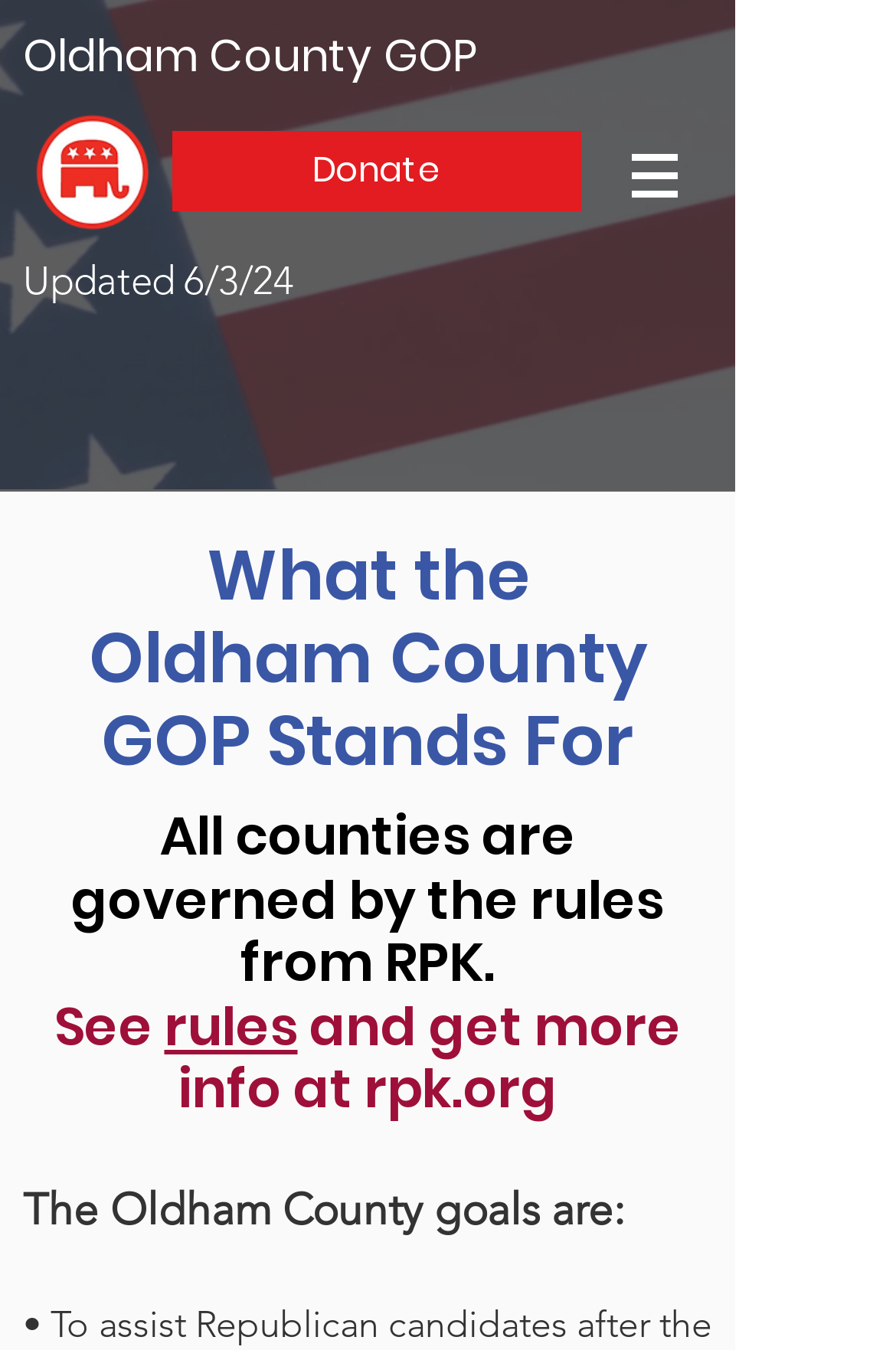Identify and provide the bounding box coordinates of the UI element described: "rules". The coordinates should be formatted as [left, top, right, bottom], with each number being a float between 0 and 1.

[0.183, 0.733, 0.332, 0.787]